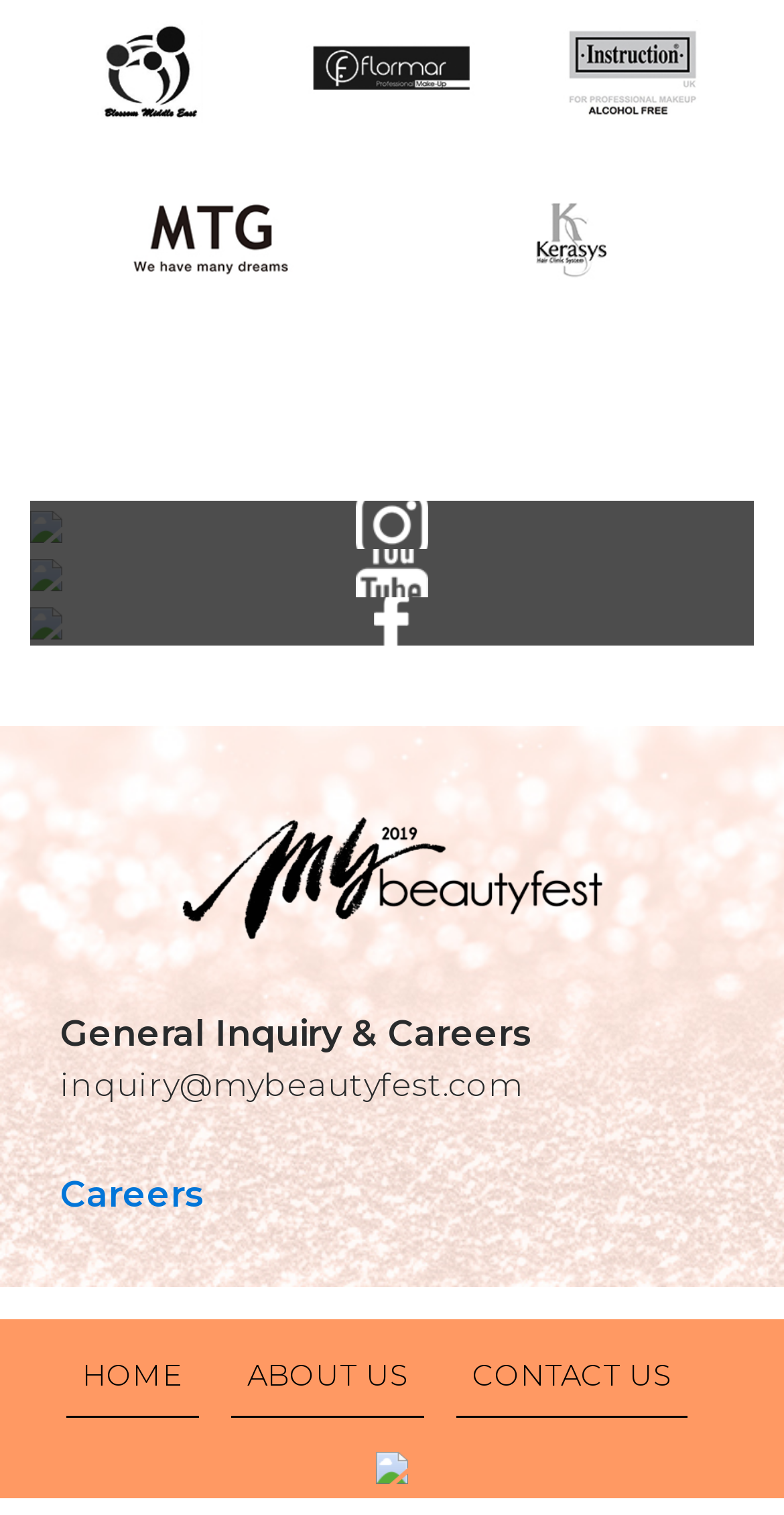Please identify the bounding box coordinates of the area that needs to be clicked to follow this instruction: "View Careers".

[0.077, 0.774, 0.262, 0.802]